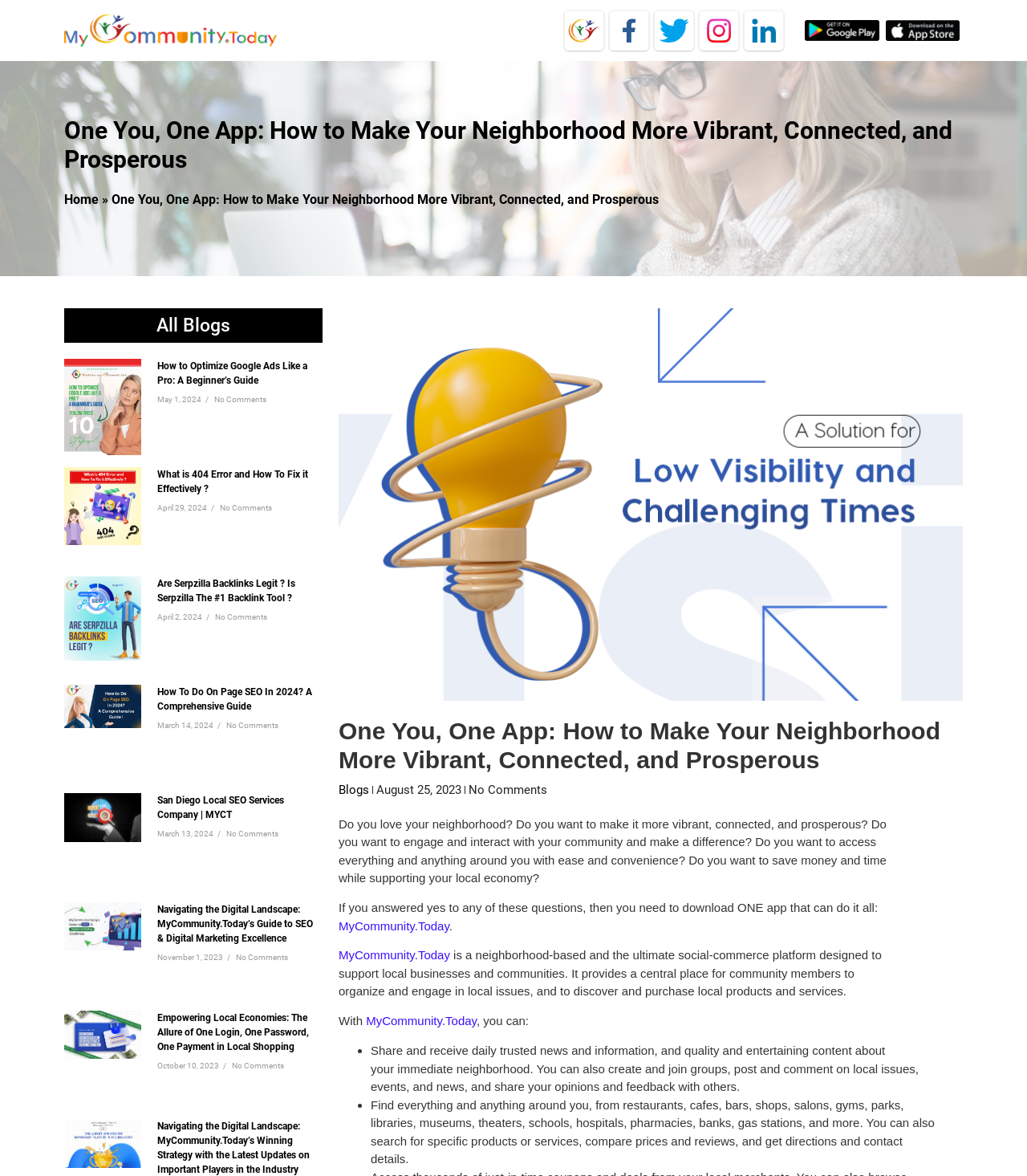Locate the UI element that matches the description alt="Mycommunity Play Store" in the webpage screenshot. Return the bounding box coordinates in the format (top-left x, top-left y, bottom-right x, bottom-right y), with values ranging from 0 to 1.

[0.784, 0.017, 0.857, 0.035]